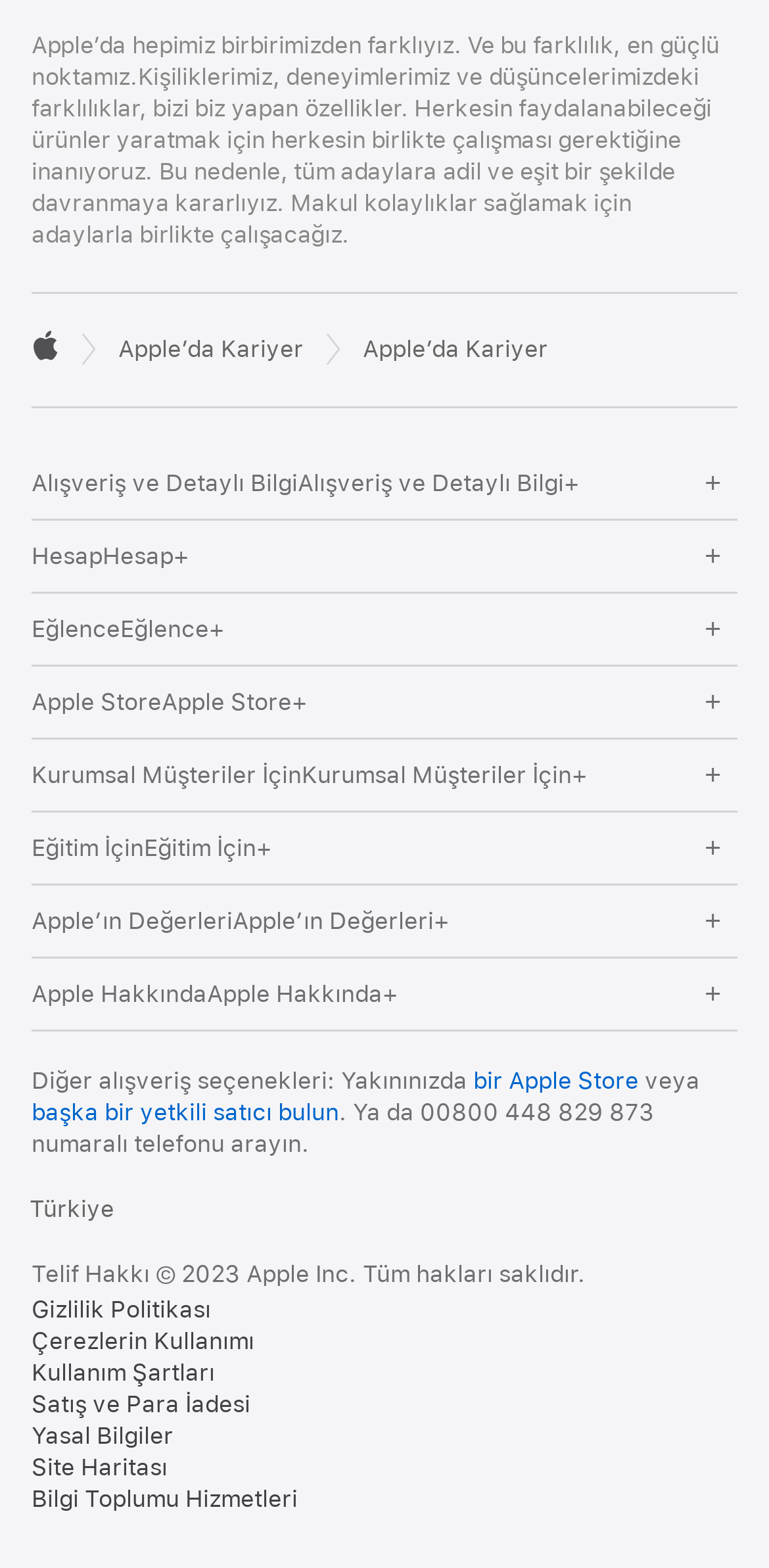Locate the bounding box coordinates of the item that should be clicked to fulfill the instruction: "Click Apple".

[0.041, 0.209, 0.077, 0.231]